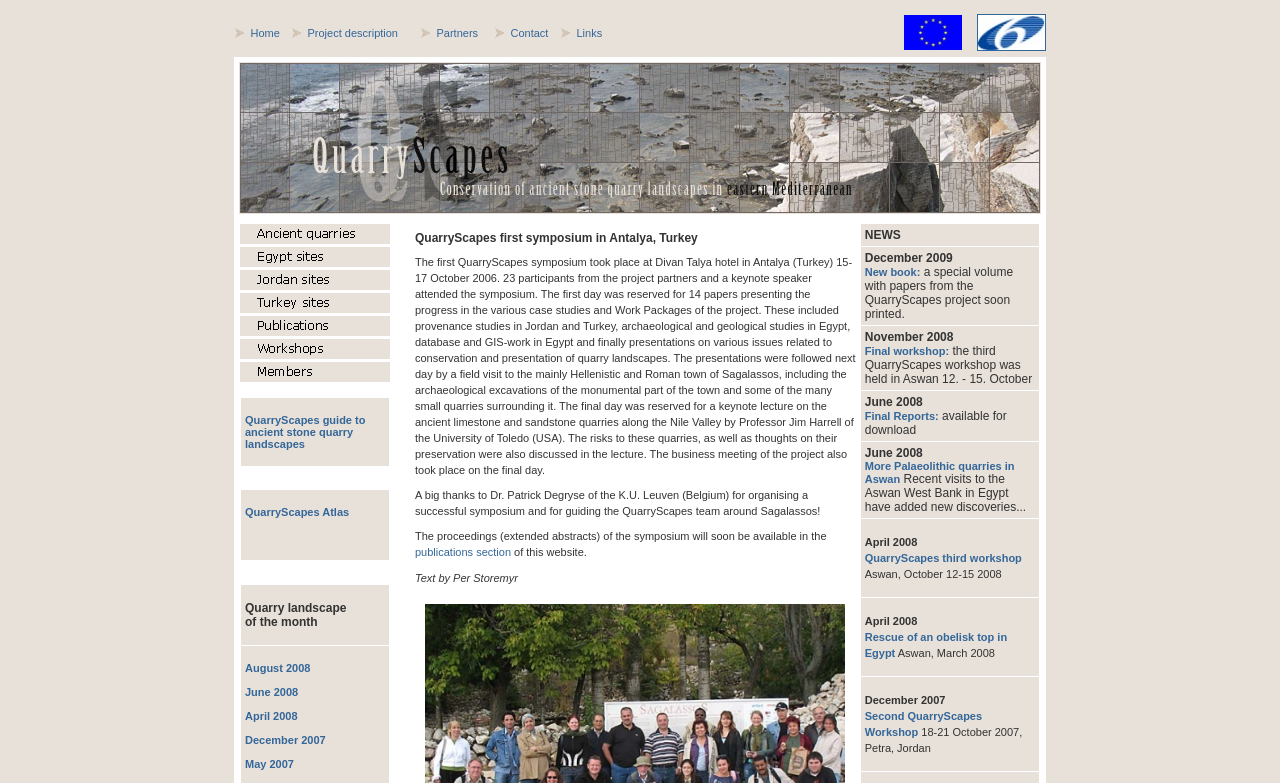What is the purpose of the images in the top navigation bar?
Kindly offer a comprehensive and detailed response to the question.

The images in the top navigation bar are likely used for decoration purposes, as they are small and do not contain any text or functional elements. They are also consistently placed next to each link, suggesting a design element rather than a functional one.